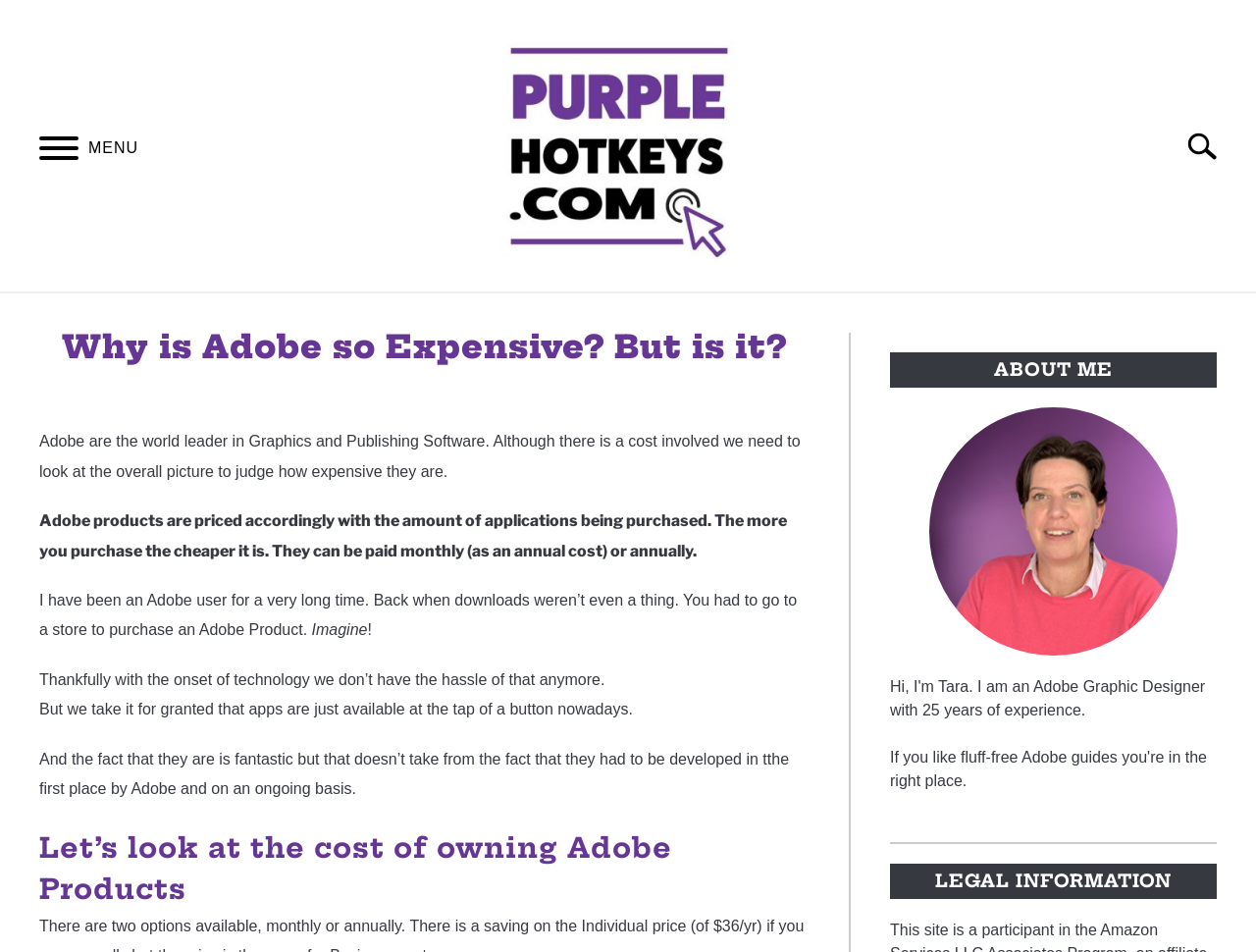Find the bounding box coordinates of the element to click in order to complete the given instruction: "Click the menu button."

[0.016, 0.122, 0.078, 0.195]